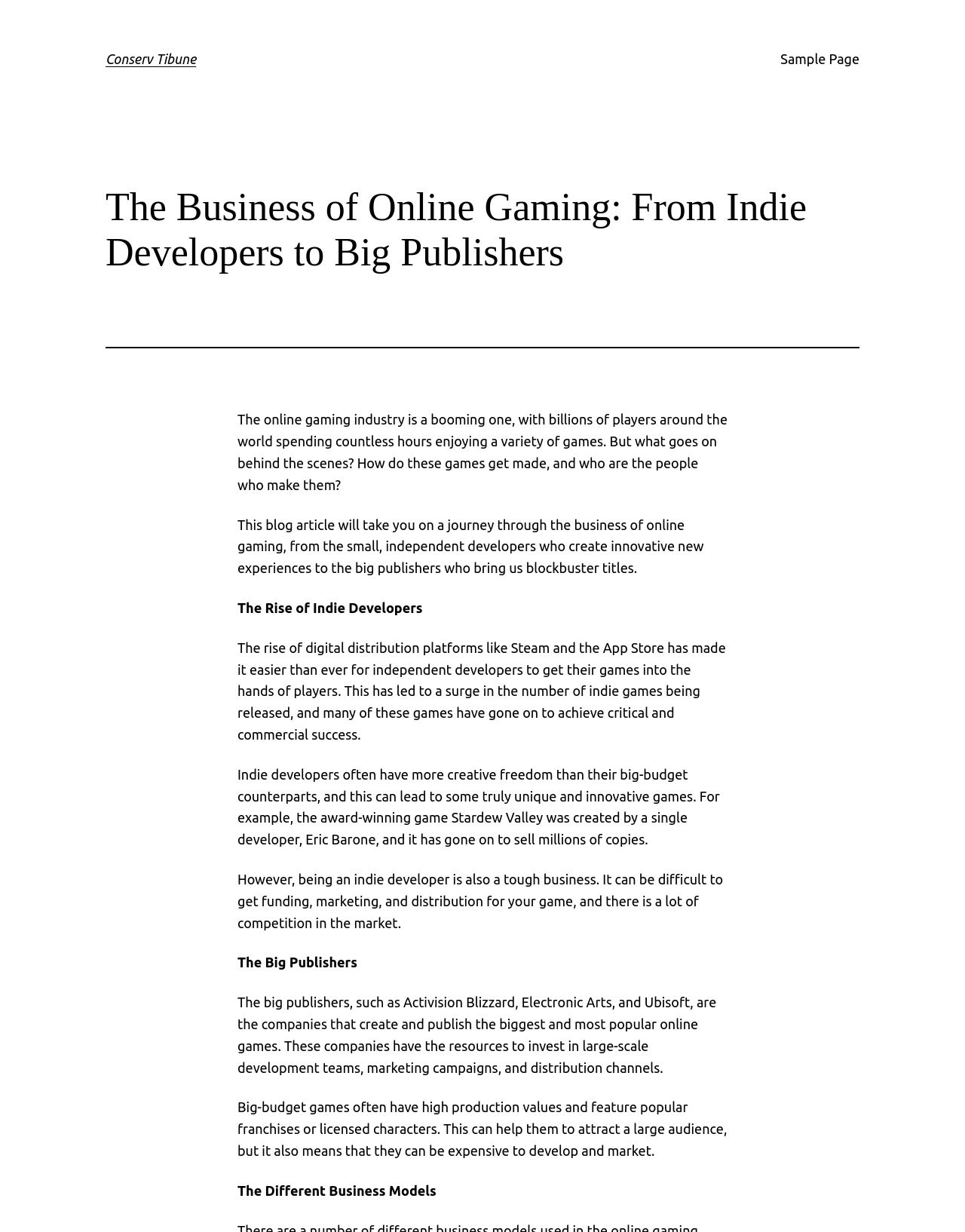Please provide the bounding box coordinates in the format (top-left x, top-left y, bottom-right x, bottom-right y). Remember, all values are floating point numbers between 0 and 1. What is the bounding box coordinate of the region described as: Sample Page

[0.809, 0.039, 0.891, 0.057]